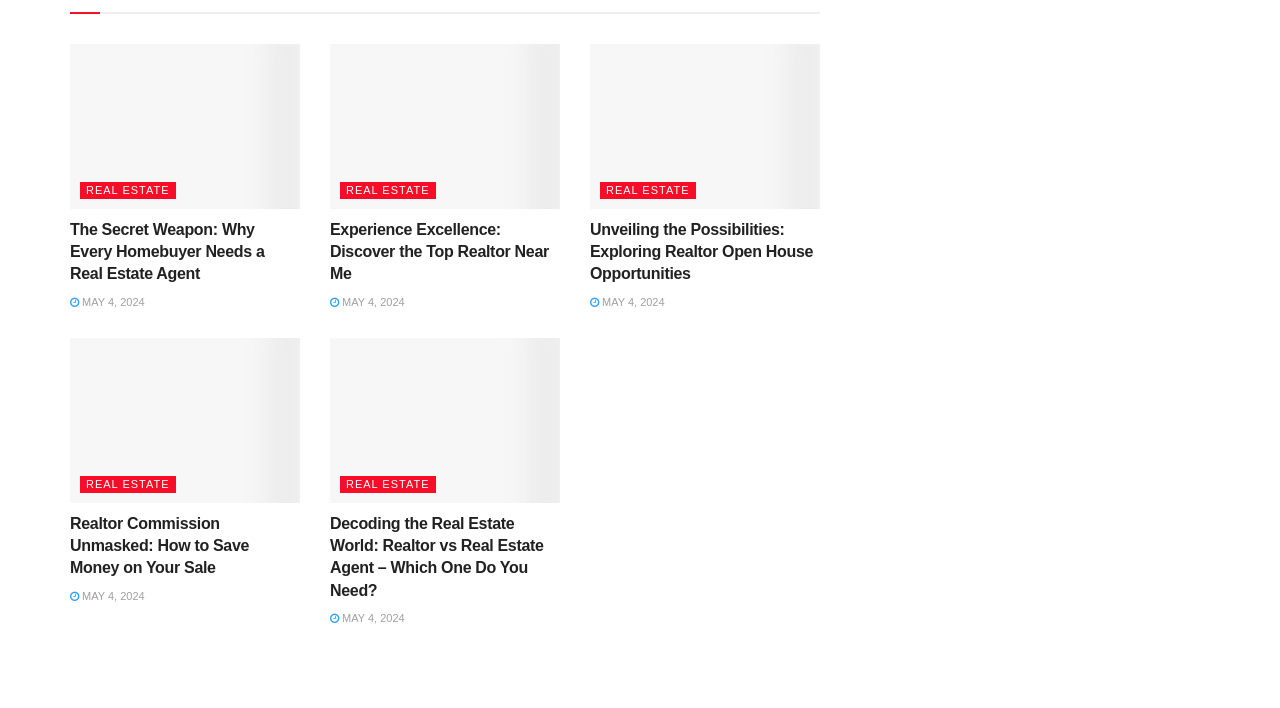Please specify the bounding box coordinates of the region to click in order to perform the following instruction: "check the date 'MAY 4, 2024'".

[0.055, 0.418, 0.113, 0.435]